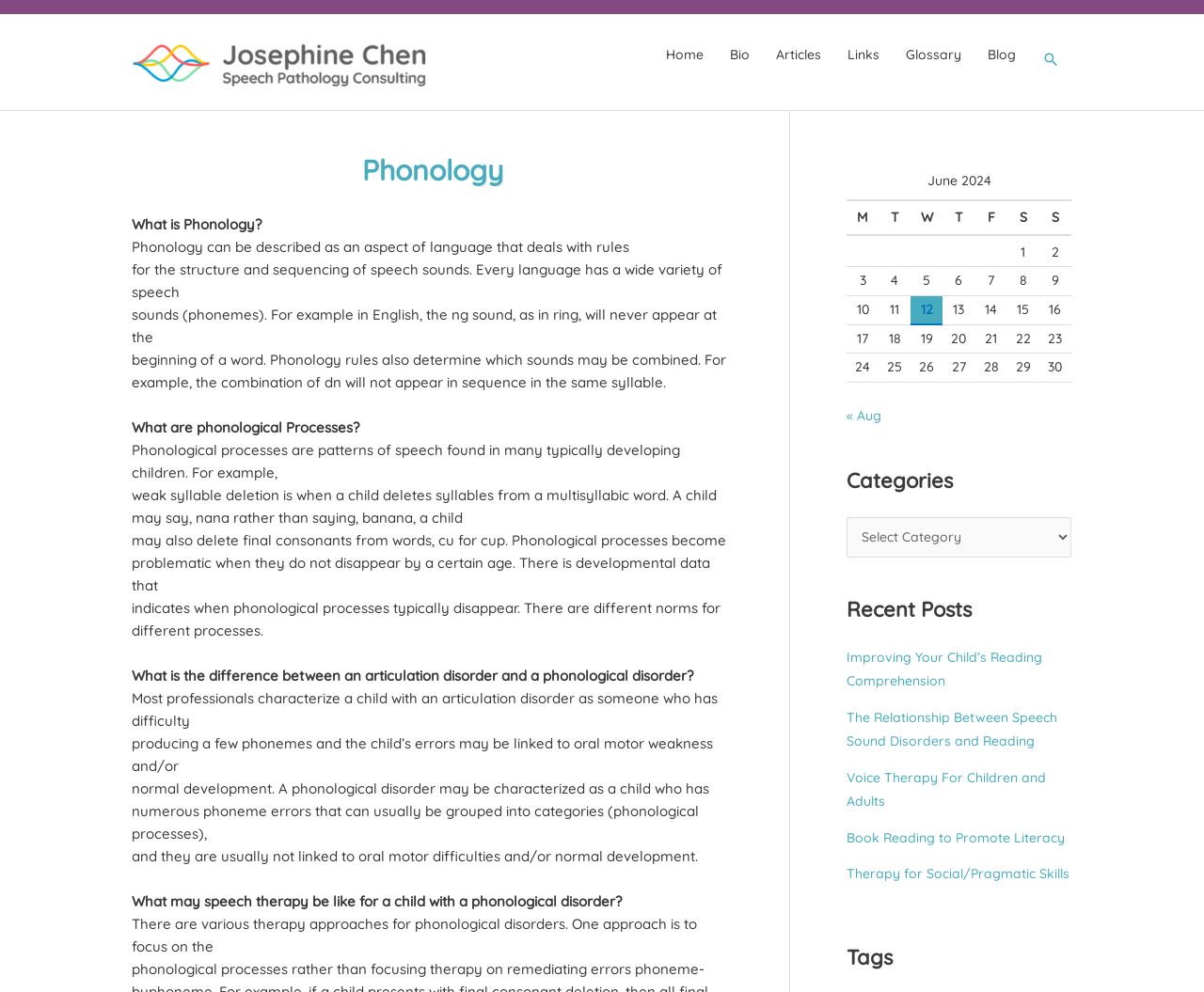Locate the bounding box coordinates of the item that should be clicked to fulfill the instruction: "Click the 'Search icon link'".

[0.866, 0.052, 0.88, 0.069]